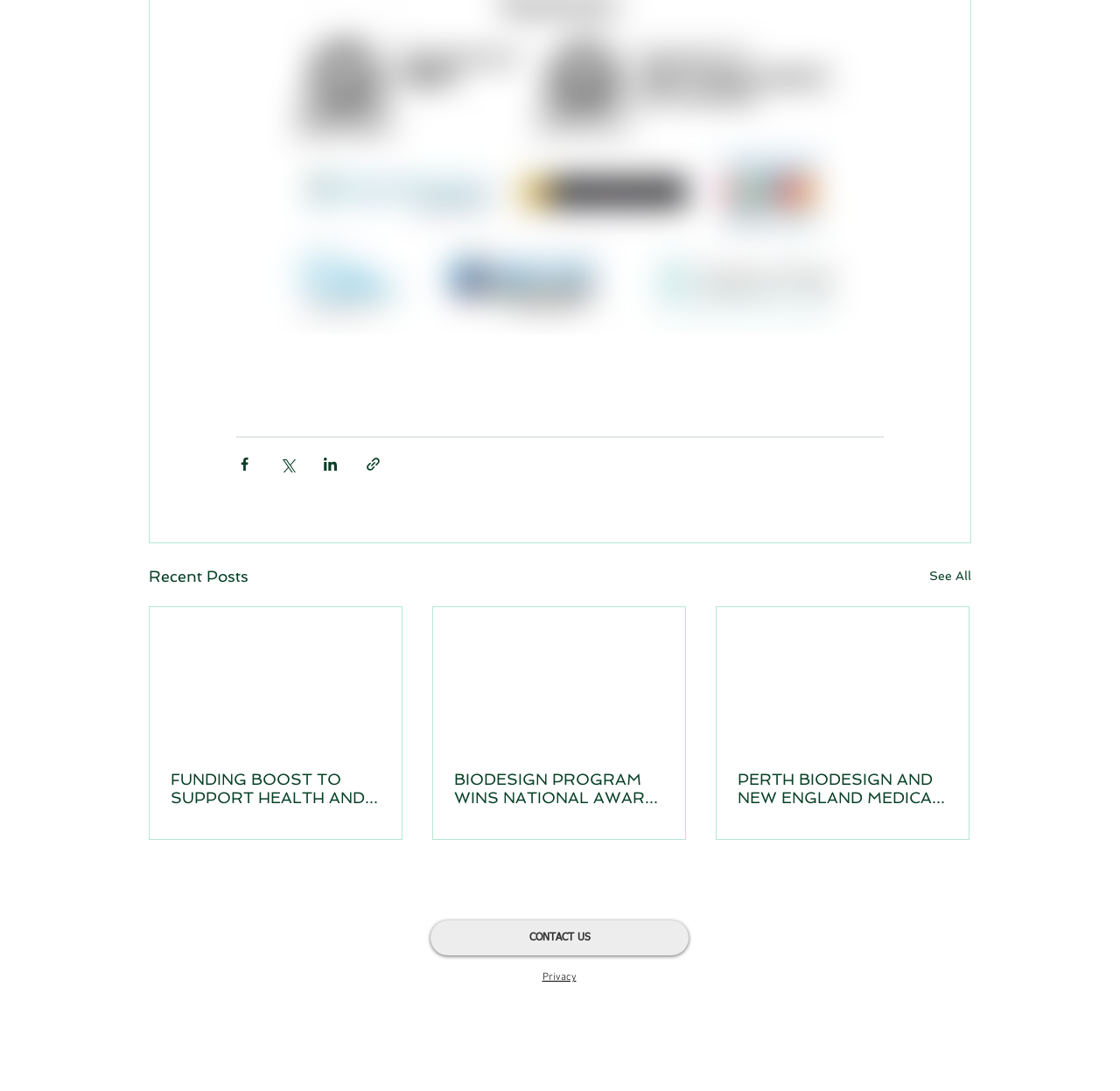Identify the bounding box for the UI element specified in this description: "See All". The coordinates must be four float numbers between 0 and 1, formatted as [left, top, right, bottom].

[0.83, 0.516, 0.867, 0.54]